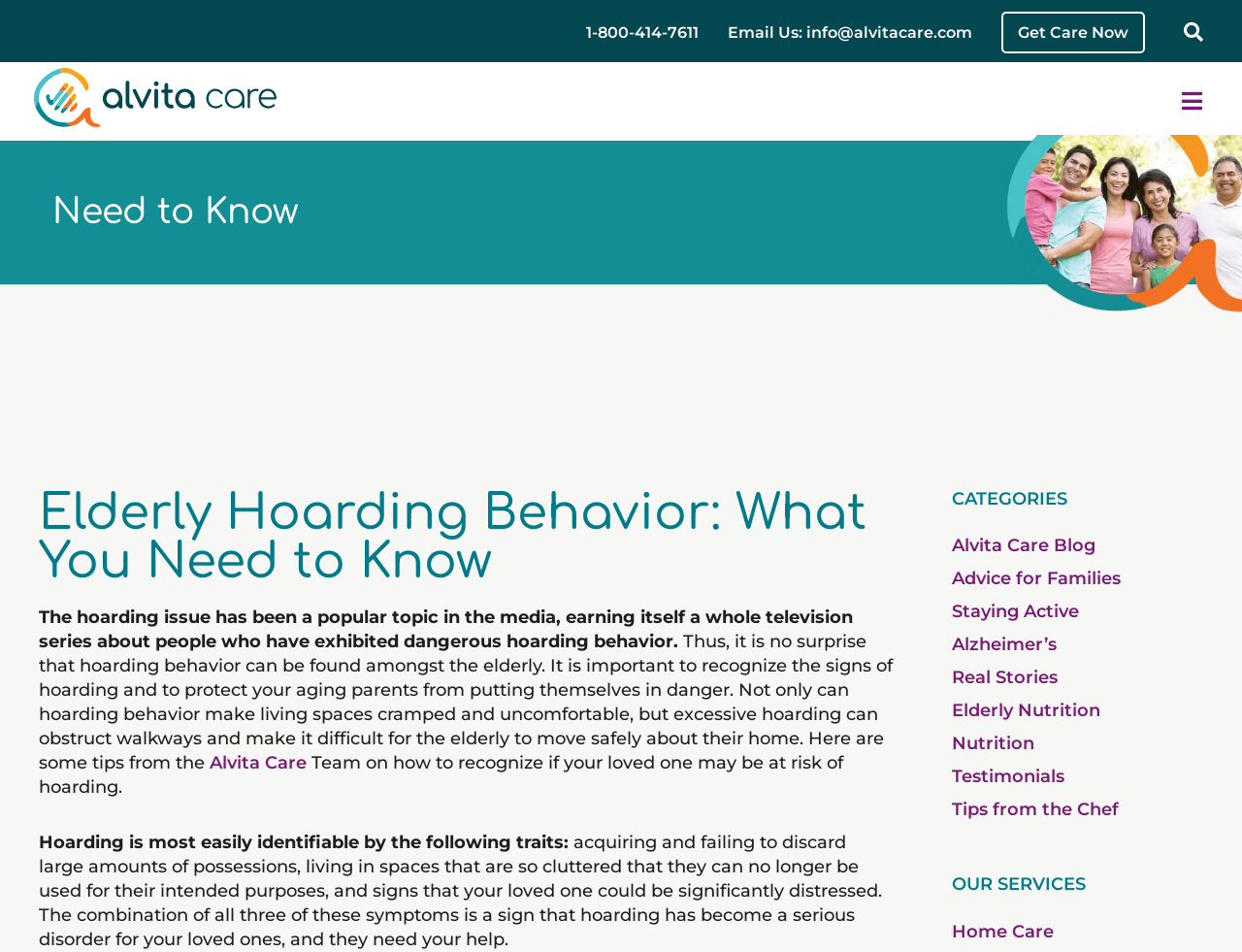Find and indicate the bounding box coordinates of the region you should select to follow the given instruction: "Get care now".

[0.806, 0.012, 0.922, 0.056]